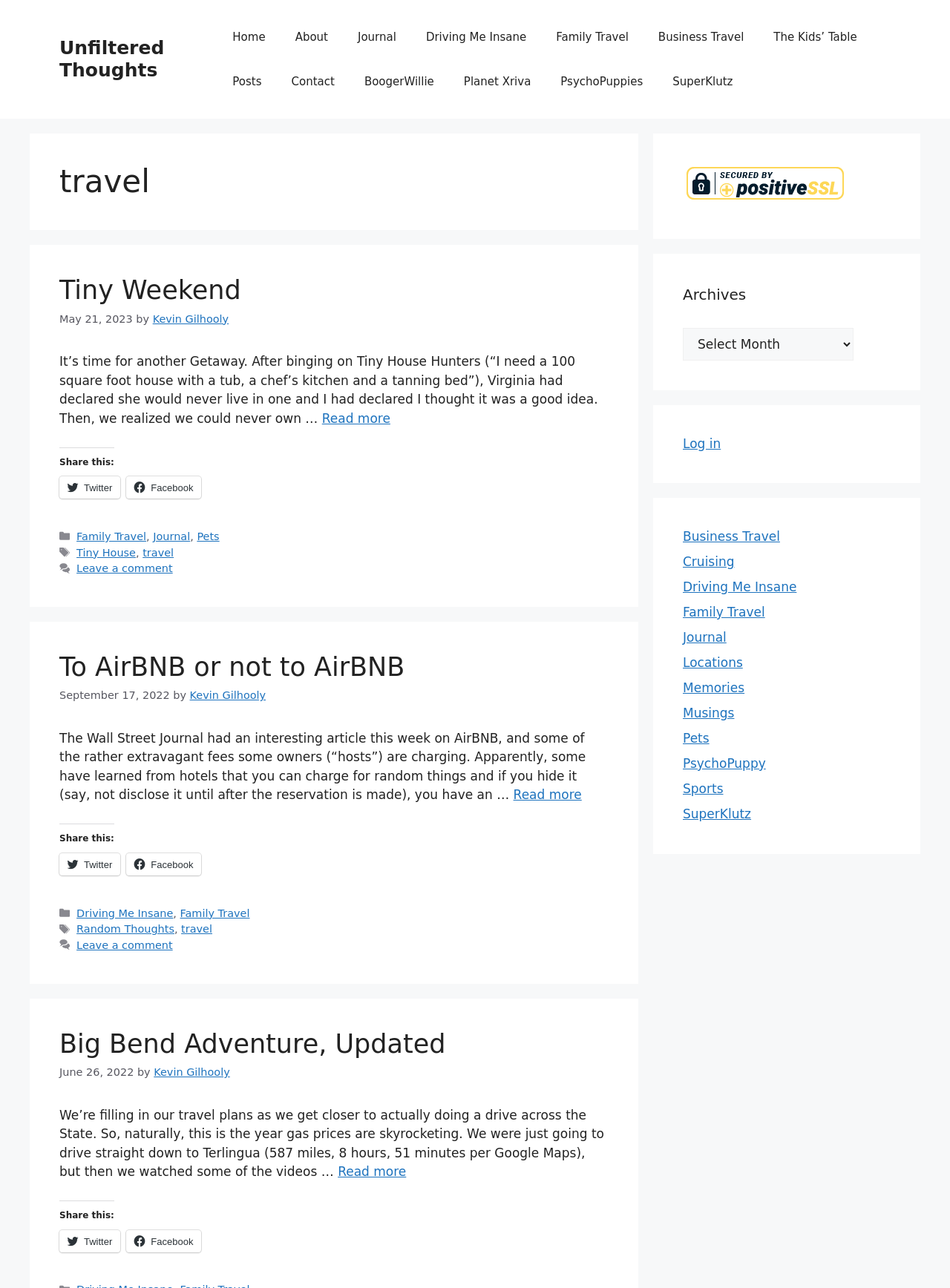Locate the bounding box coordinates of the area you need to click to fulfill this instruction: 'Read more about 'Tiny Weekend''. The coordinates must be in the form of four float numbers ranging from 0 to 1: [left, top, right, bottom].

[0.339, 0.319, 0.411, 0.331]